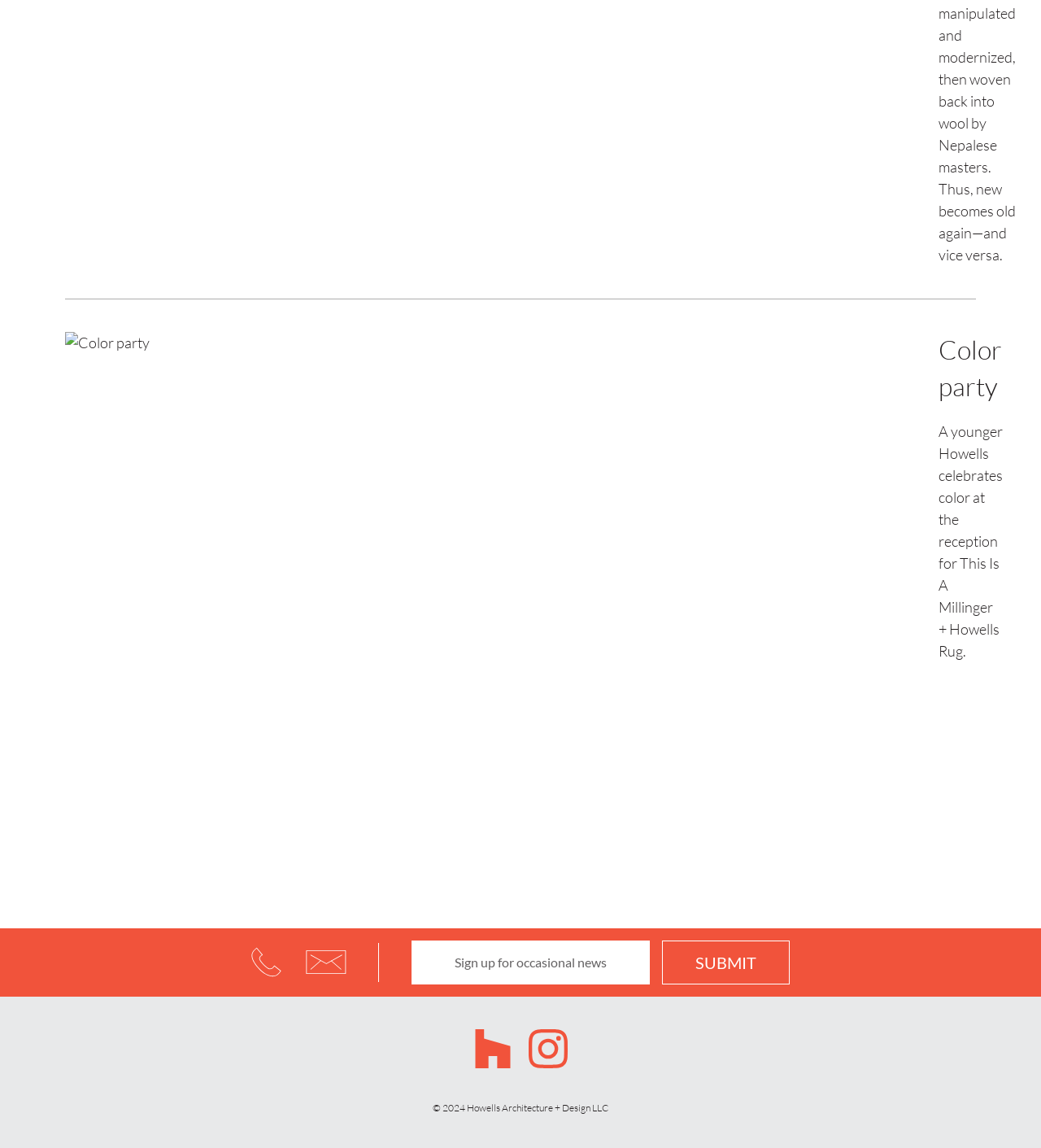Please provide a comprehensive answer to the question based on the screenshot: What is the purpose of the textbox in the footer?

The textbox in the footer section has a label 'Sign up for occasional news', indicating that it is used to collect email addresses from users who want to receive news from Howells Architecture + Design LLC.